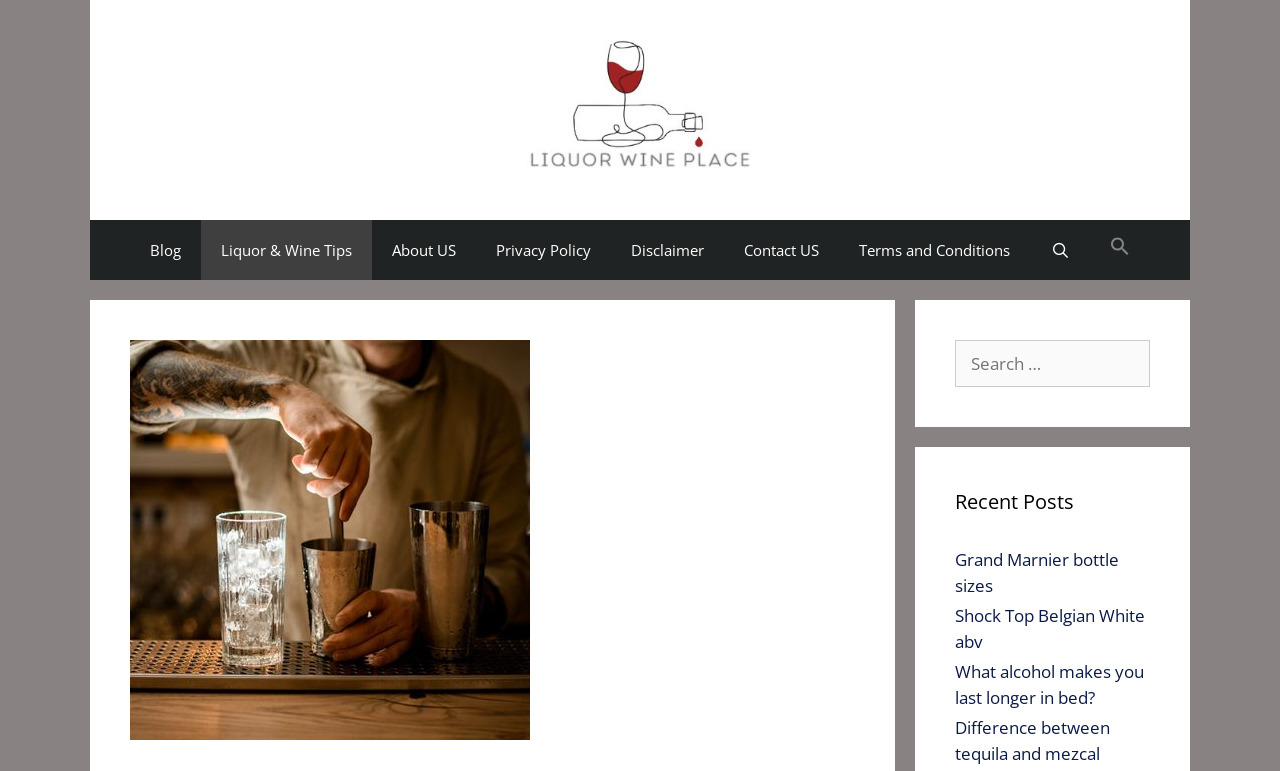Identify the main title of the webpage and generate its text content.

How to muddle without a muddler